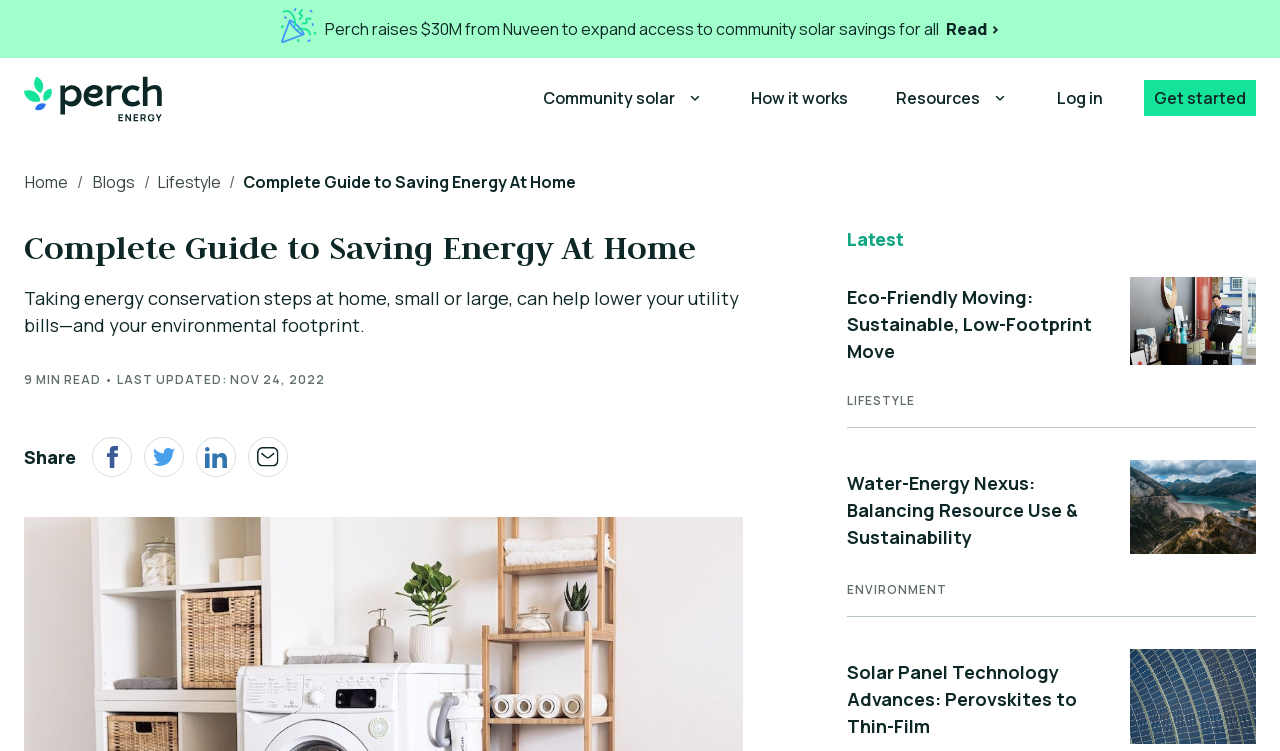How many social media sharing options are available?
Using the information from the image, answer the question thoroughly.

On the webpage, there are four social media sharing options: Facebook, Twitter, LinkedIn, and Email. These options are represented by buttons with corresponding icons.